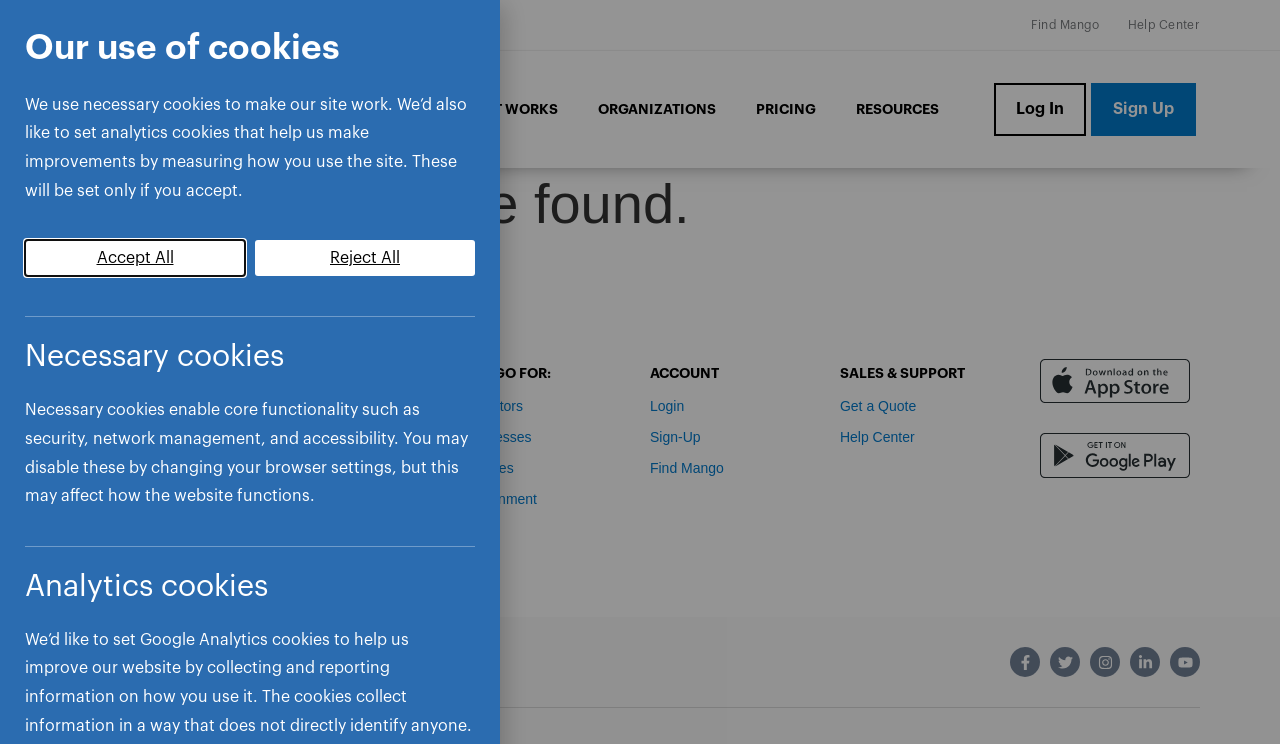Describe all the key features and sections of the webpage thoroughly.

This webpage is a "Page not found" error page from Mango Languages. At the top left, there is a link to open the toolbar accessibility tools, accompanied by a small image. To the right of this, there are several links, including "Find Mango", "Help Center", and the Mango Logo, which is also an image.

Below these links, there is a main section that spans most of the page's width. It contains a header that reads "The page can’t be found." followed by a paragraph of text that says "It looks like nothing was found at this location."

Underneath this main section, there are several columns of links and text. The first column is headed by "ABOUT MANGO" and contains links to pages about the company, careers, accessibility, and more. The second column is headed by "MANGO FOR:" and contains links to pages for educators, businesses, libraries, and government. The third column is headed by "ACCOUNT" and contains links to login, sign up, and find Mango. The fourth column is headed by "SALES & SUPPORT" and contains links to get a quote and access the help center.

At the bottom of the page, there are links to download the Mango app from the App Store and Google Play, as well as links to Mango's social media profiles on Facebook, Twitter, Instagram, LinkedIn, and YouTube.

Finally, there is a section at the bottom of the page that discusses the use of cookies on the site, including necessary cookies and analytics cookies. There are links to accept or reject all cookies, as well as more information about the different types of cookies used.